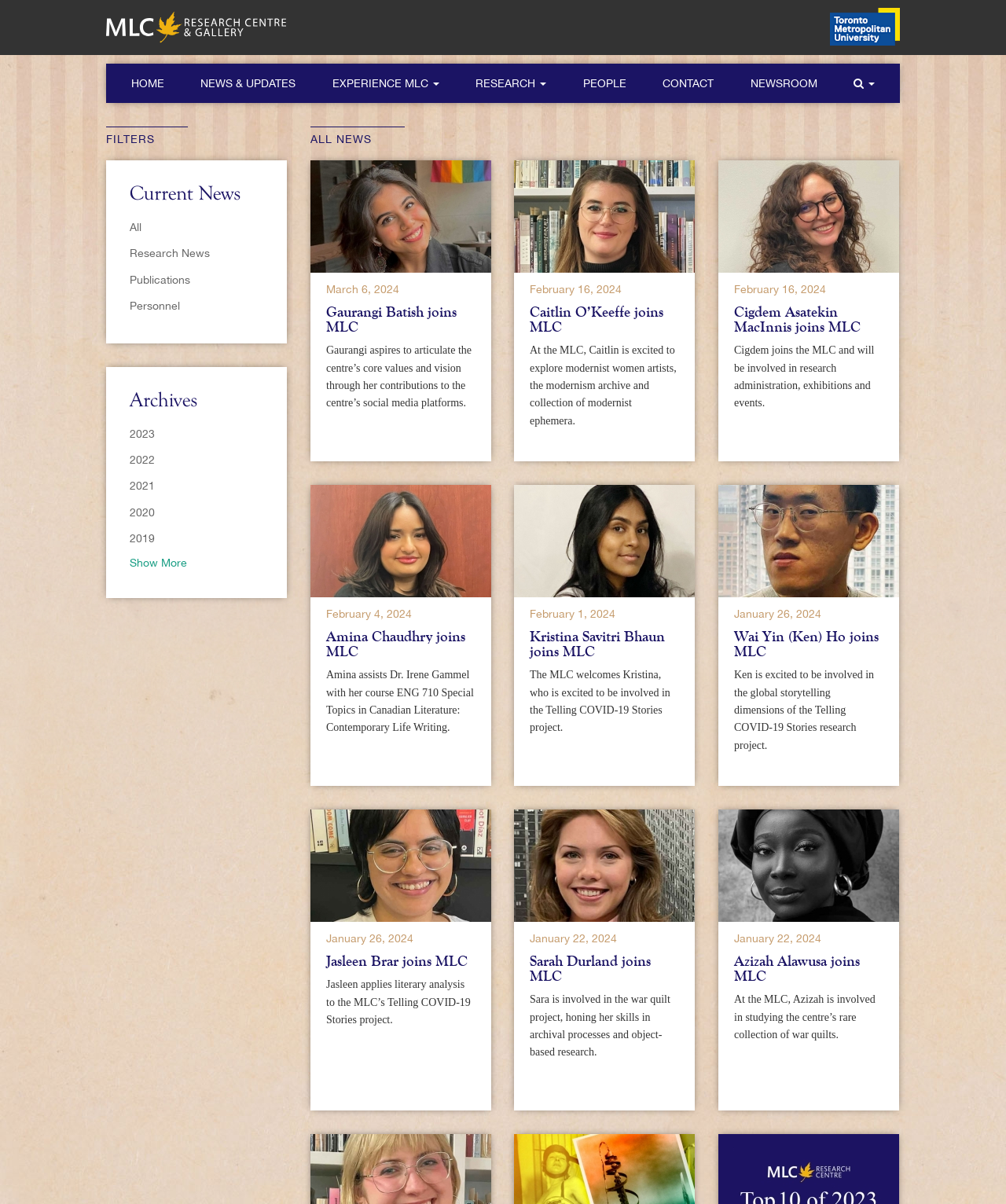Please answer the following question as detailed as possible based on the image: 
What is the name of the person who joins MLC in the news item with the image at the bottom-left corner?

I looked at the figure element at the bottom-left corner of the webpage and found the link 'Jasleen Brar joins MLC' associated with it, which suggests that the person in the image is Jasleen Brar.